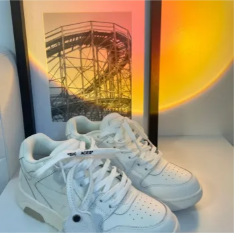Describe all the important aspects and features visible in the image.

A pair of stylish OFF-WHITE Out Of Office OOO Low Tops in a clean triple white colorway is showcased in this image. The sneakers feature classic design elements, including a sleek silhouette and distinctive branding. They are positioned in the foreground, neatly laced and resting on a surface, which adds to their minimalistic aesthetic. Behind the shoes, a vibrant, multi-colored backdrop features an artistic photo of a roller coaster, providing a dynamic contrast to the sneakers' neutral tones. The warm hues of the light enhance the overall composition, creating an inviting and trendy atmosphere that complements the footwear's contemporary vibe.